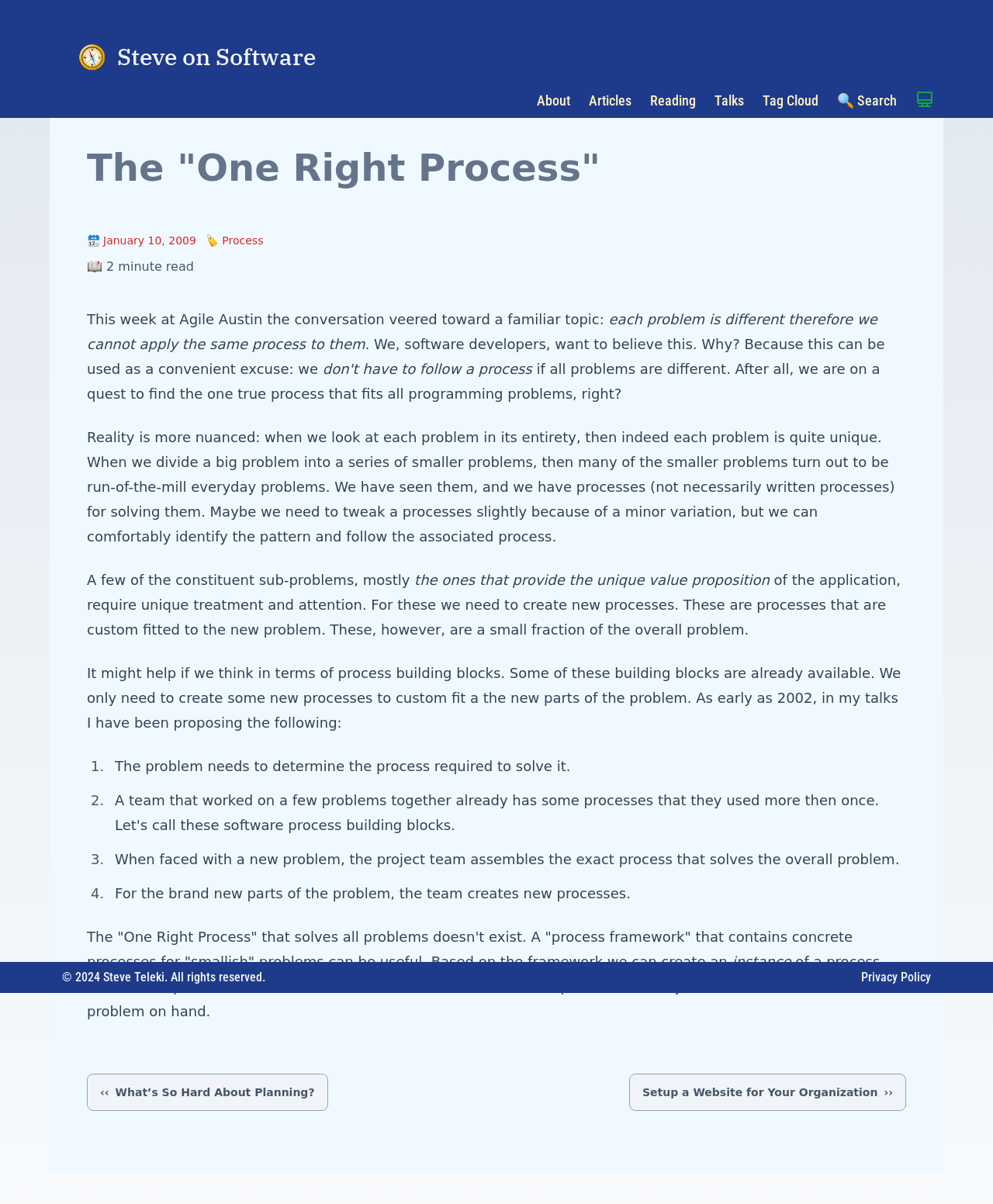What is the date of the article?
Analyze the screenshot and provide a detailed answer to the question.

The date of the article is obtained by looking at the StaticText element with the text 'January 10, 2009' which is located within the article element.